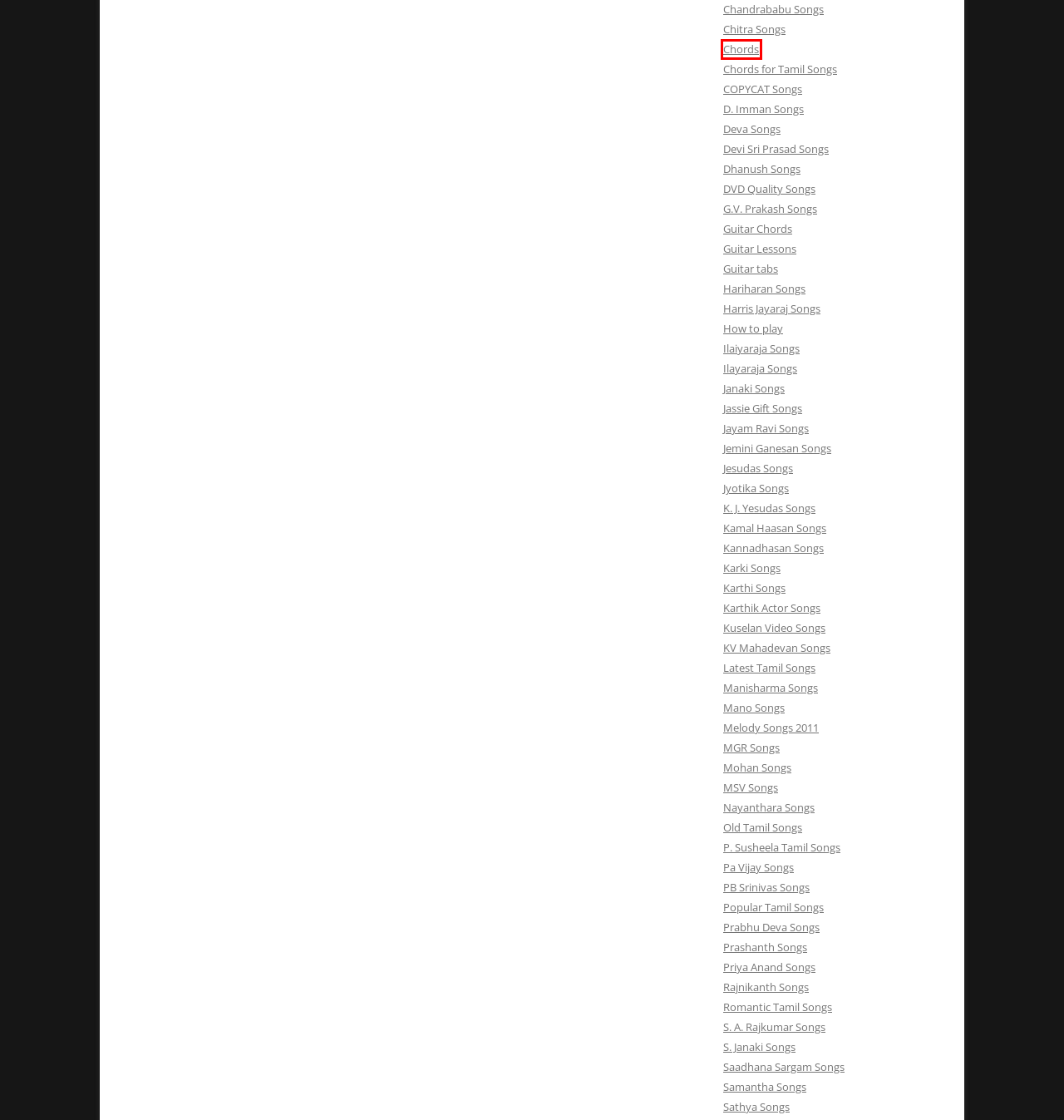Examine the screenshot of a webpage with a red bounding box around a UI element. Select the most accurate webpage description that corresponds to the new page after clicking the highlighted element. Here are the choices:
A. Ilayaraja Songs Archives - Super Tamil Songs
B. Prashanth Songs Archives - Super Tamil Songs
C. Karthik Actor Songs Archives - Super Tamil Songs
D. Hariharan Songs Archives - Super Tamil Songs
E. Deva Songs Archives - Super Tamil Songs
F. MGR Songs Archives - Super Tamil Songs
G. PB Srinivas Songs Archives - Super Tamil Songs
H. Chords Archives - Super Tamil Songs

H